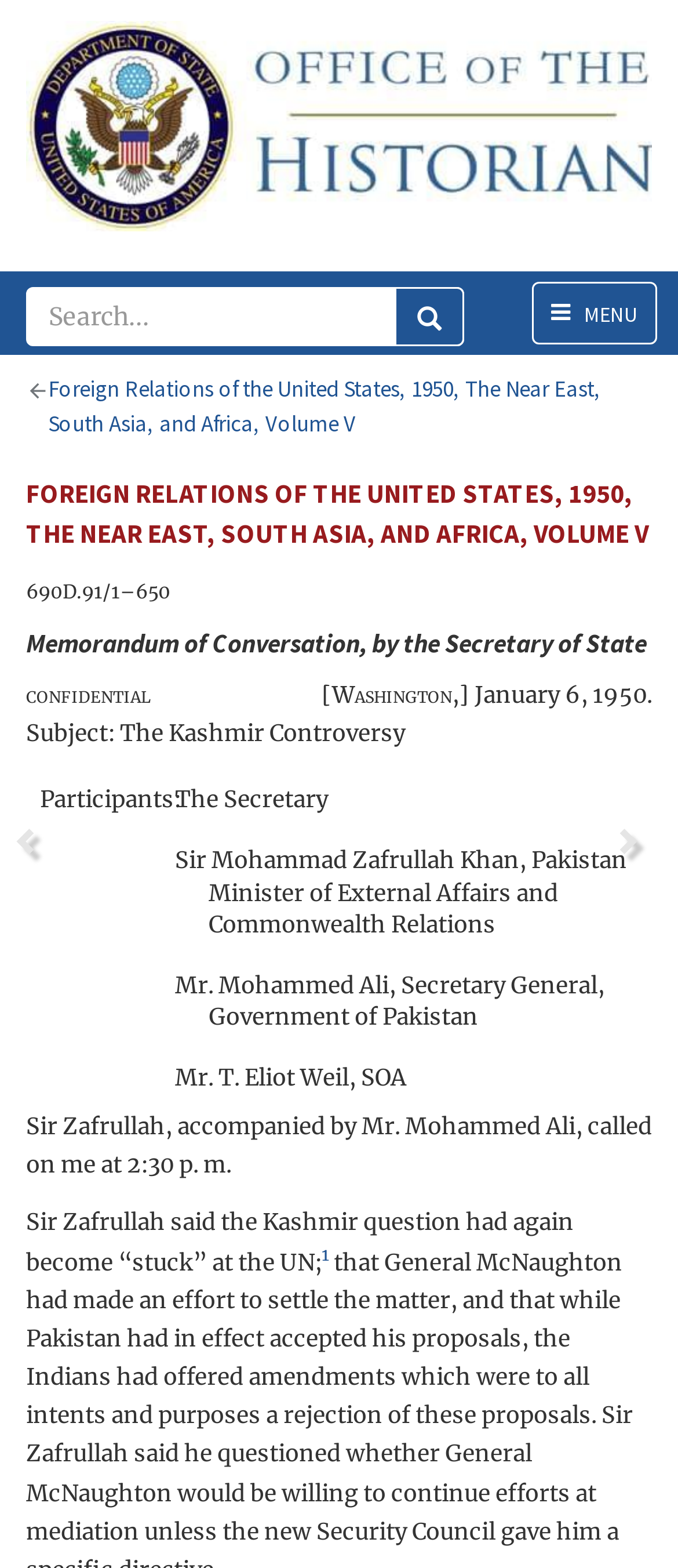What is the title of the historical document?
Please give a detailed and elaborate answer to the question.

I found the title of the historical document by looking at the heading element with the text 'FOREIGN RELATIONS OF THE UNITED STATES, 1950, THE NEAR EAST, SOUTH ASIA, AND AFRICA, VOLUME V' which is located at the top of the webpage.